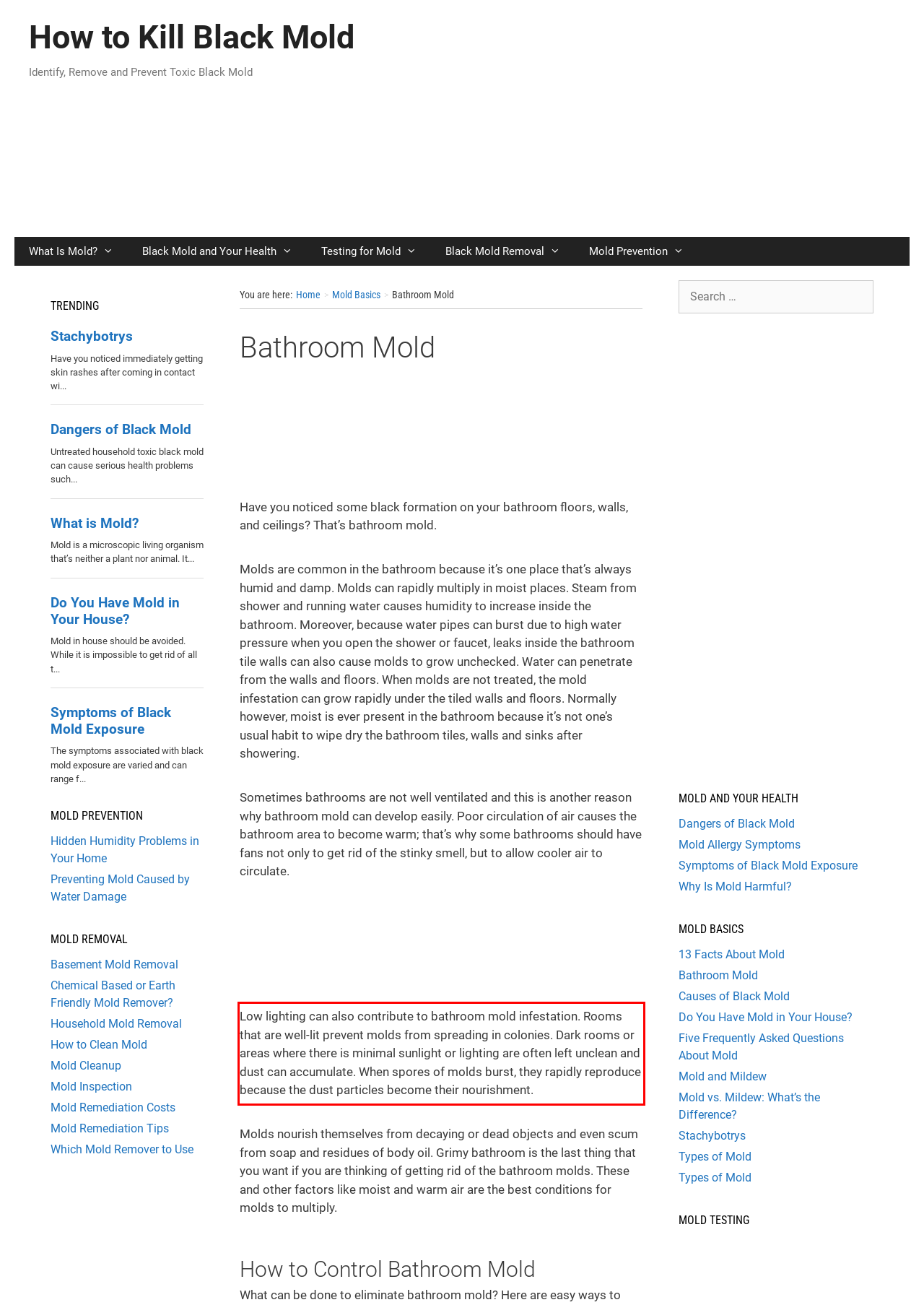Review the webpage screenshot provided, and perform OCR to extract the text from the red bounding box.

Low lighting can also contribute to bathroom mold infestation. Rooms that are well-lit prevent molds from spreading in colonies. Dark rooms or areas where there is minimal sunlight or lighting are often left unclean and dust can accumulate. When spores of molds burst, they rapidly reproduce because the dust particles become their nourishment.